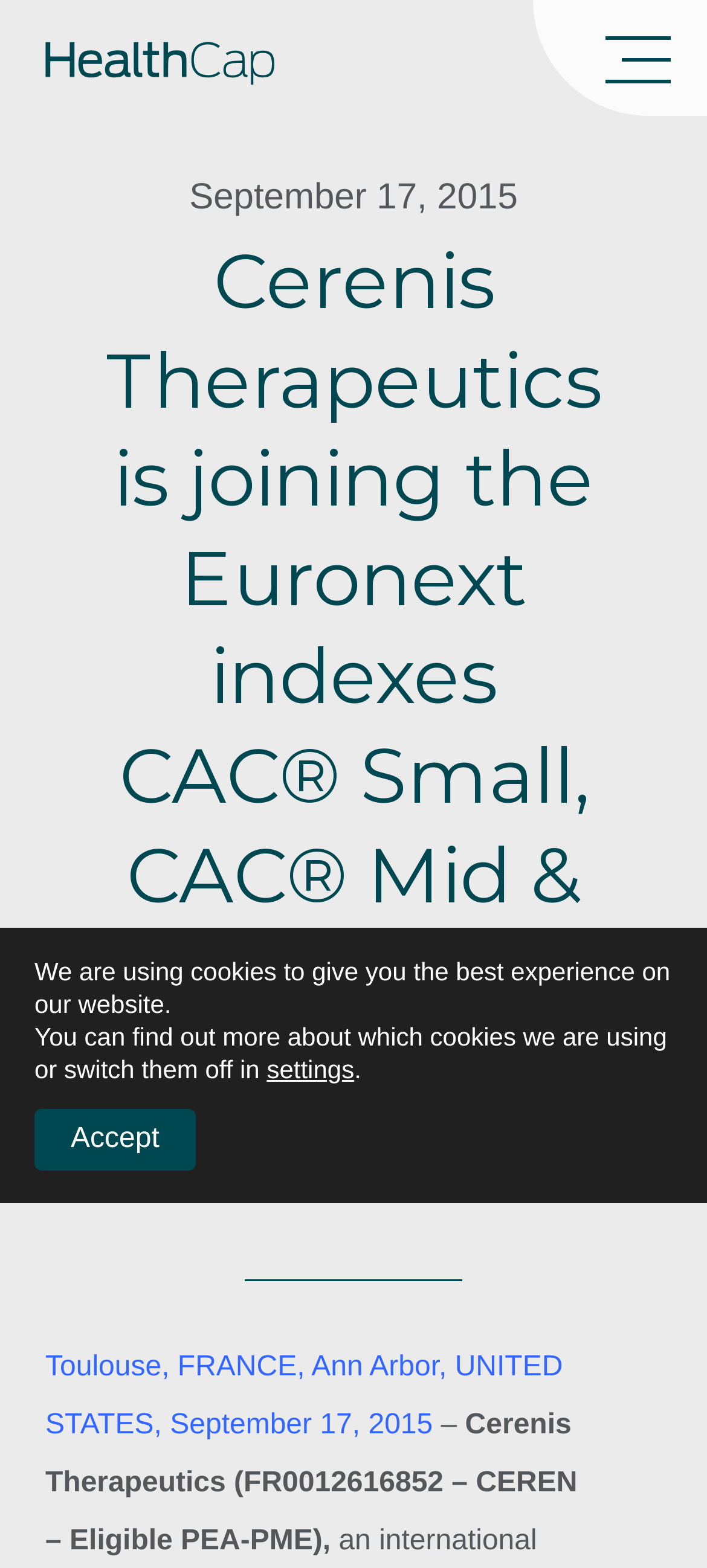Predict the bounding box of the UI element based on the description: "J! Info". The coordinates should be four float numbers between 0 and 1, formatted as [left, top, right, bottom].

None